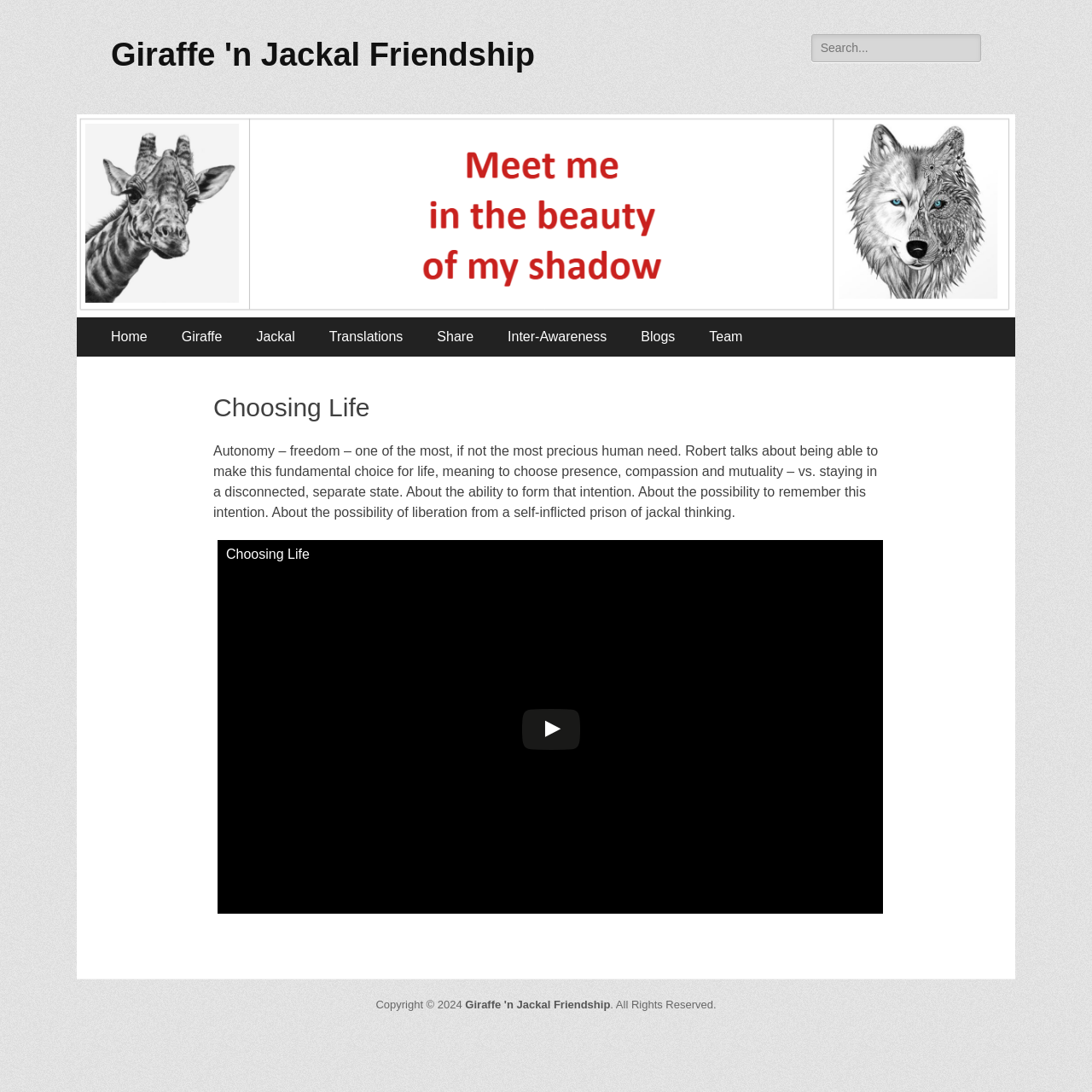Locate the UI element that matches the description Giraffe 'n Jackal Friendship in the webpage screenshot. Return the bounding box coordinates in the format (top-left x, top-left y, bottom-right x, bottom-right y), with values ranging from 0 to 1.

[0.102, 0.034, 0.49, 0.066]